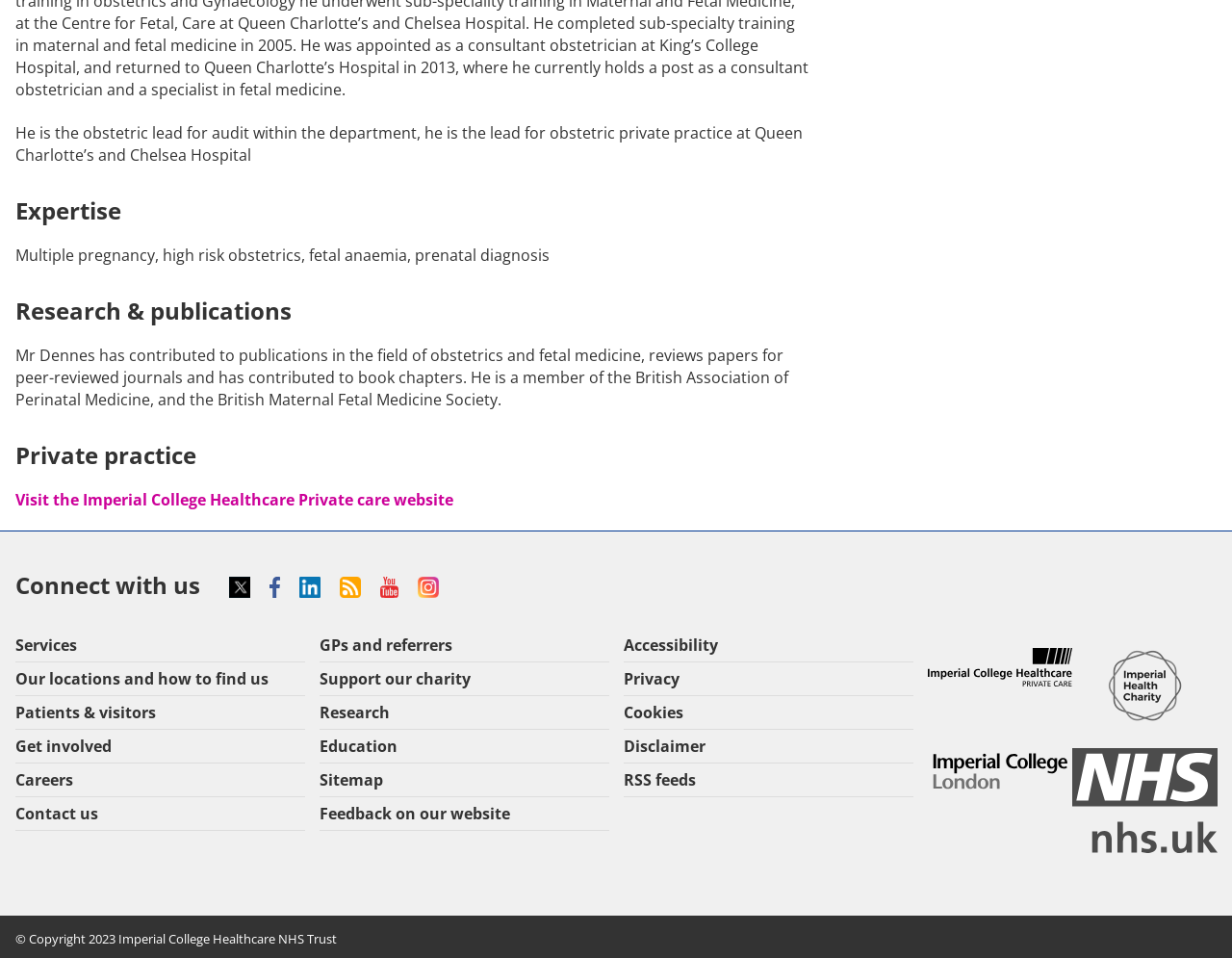How many social media links are there in the 'Connect with us' section?
Examine the image and provide an in-depth answer to the question.

I found a heading element with the text 'Connect with us' and several link elements with images of social media icons (X, Facebook, LinkedIn, RSS, YouTube, Instagram) as child elements. I counted the number of link elements and found that there are 5 social media links in the 'Connect with us' section.